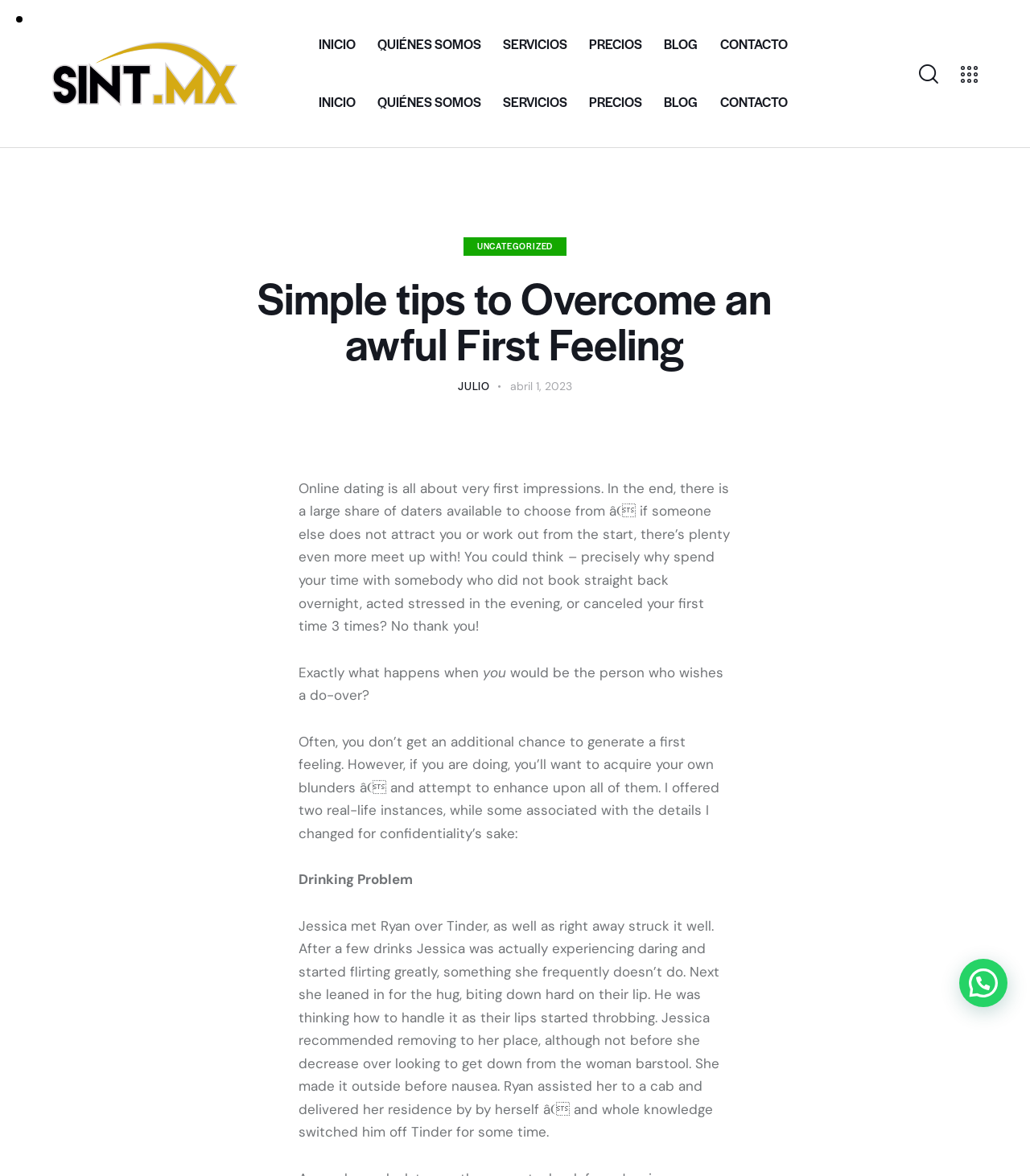Please locate the bounding box coordinates of the element that needs to be clicked to achieve the following instruction: "View the 'UNCATEGORIZED' category". The coordinates should be four float numbers between 0 and 1, i.e., [left, top, right, bottom].

[0.45, 0.202, 0.55, 0.217]